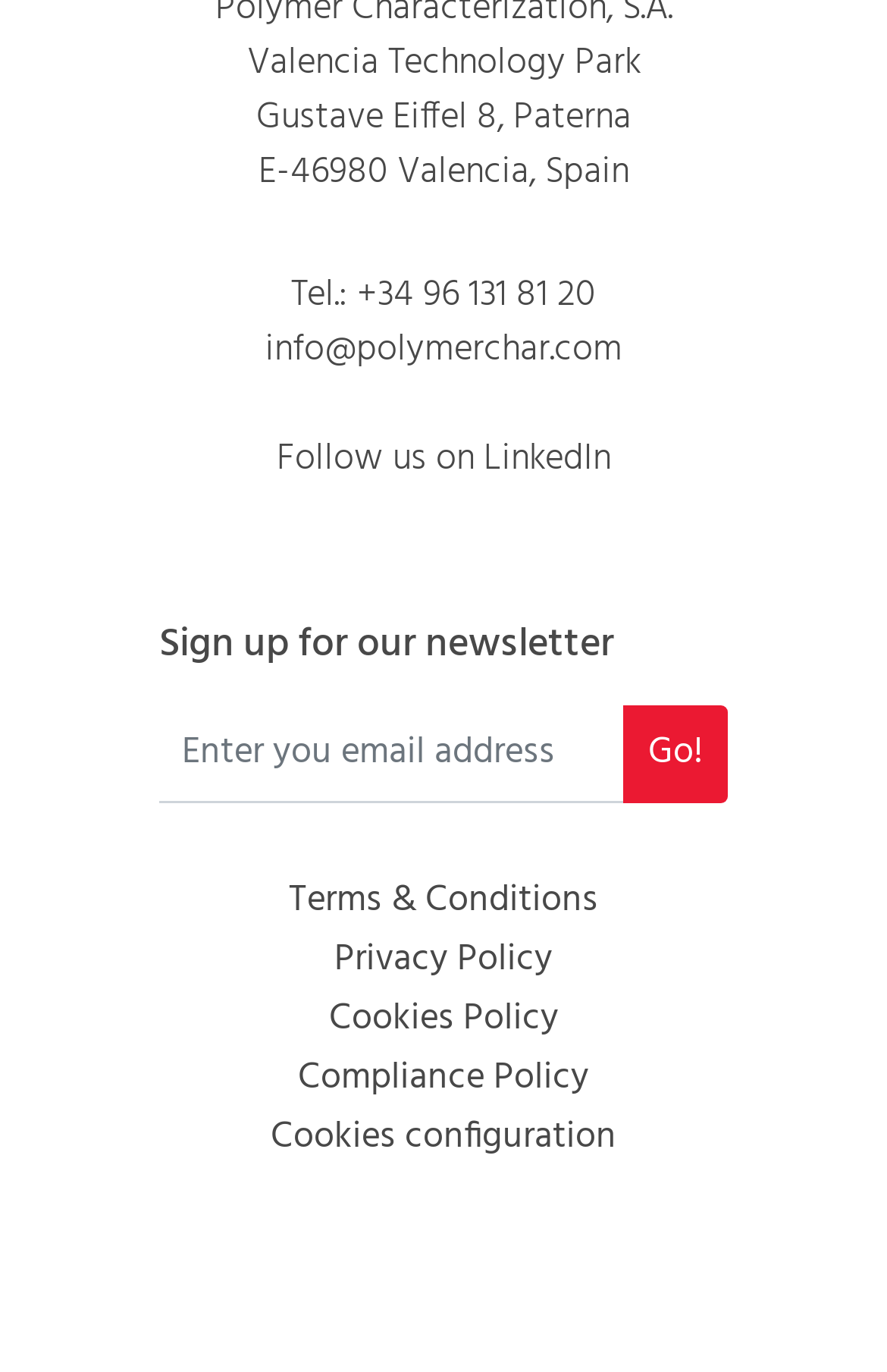Could you locate the bounding box coordinates for the section that should be clicked to accomplish this task: "Sign up for the newsletter".

[0.179, 0.282, 0.821, 0.317]